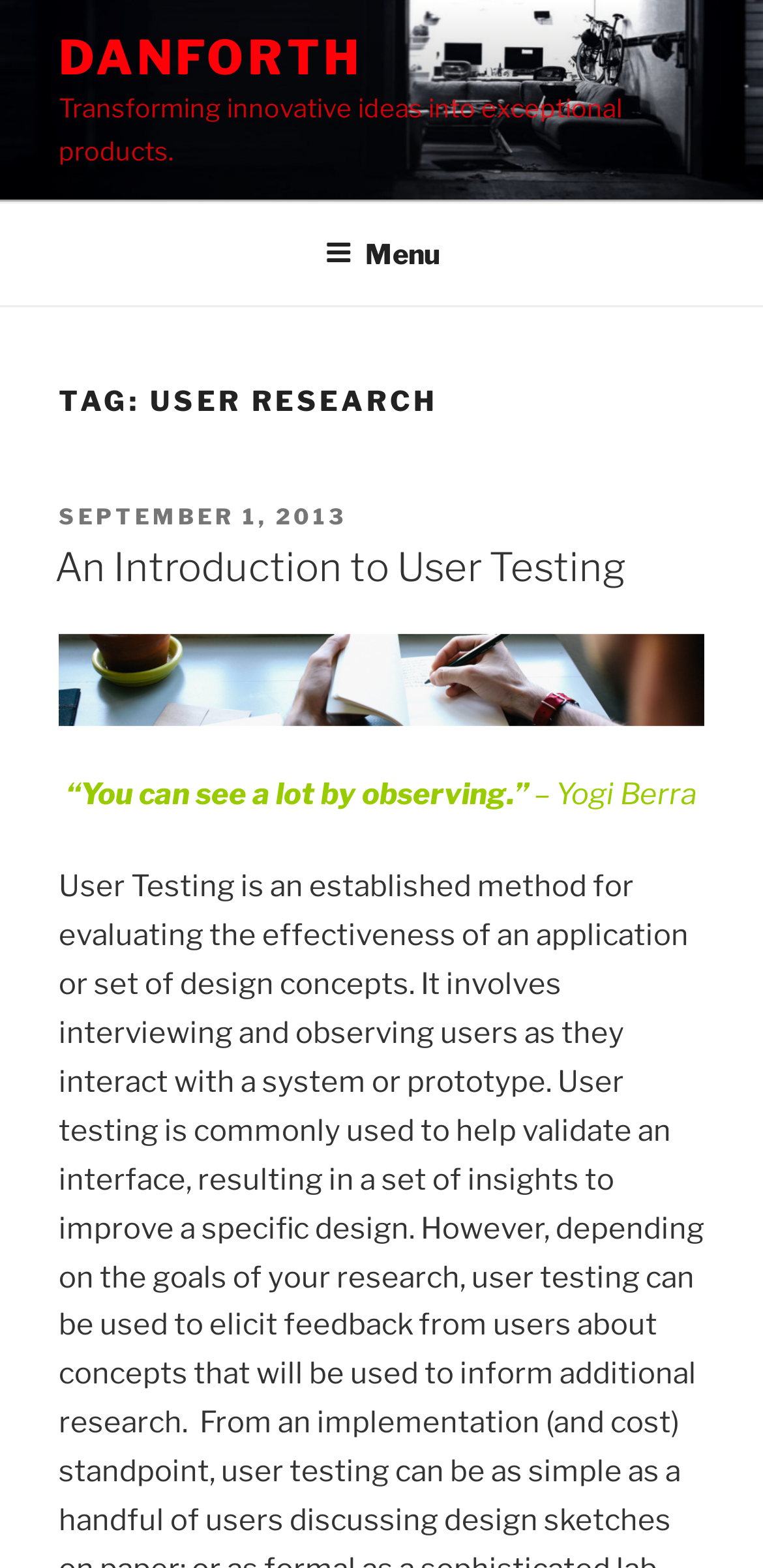Create a detailed summary of the webpage's content and design.

The webpage is about user research, specifically an introduction to user testing. At the top left, there is a link to "DANFORTH" and a static text that reads "Transforming innovative ideas into exceptional products." Below this, there is a top menu navigation bar that spans the entire width of the page, containing a button labeled "Menu" on the right side.

The main content of the page is headed by a title "TAG: USER RESEARCH" in a large font, followed by a subheading "An Introduction to User Testing" and a link to the same title. The date "SEPTEMBER 1, 2013" is mentioned, indicating when the post was published.

There is a quote on the page, "“You can see a lot by observing.” – Yogi Berra", which is positioned below the main content. The quote is divided into three separate text elements, with the attribution to Yogi Berra on the right side.

Overall, the page has a simple layout with a clear hierarchy of headings and content, making it easy to read and navigate.